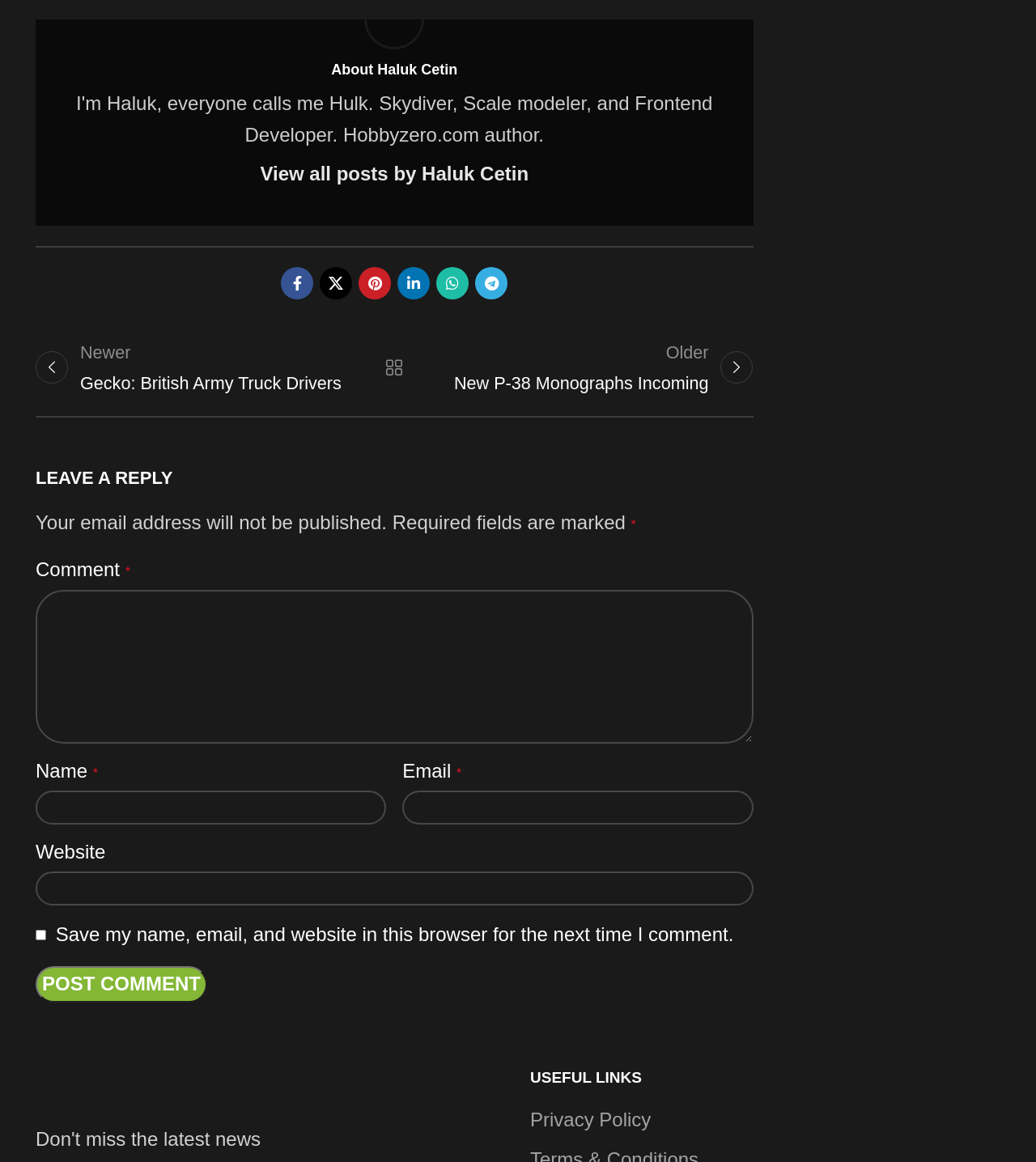Identify the bounding box coordinates for the region to click in order to carry out this instruction: "Post a comment". Provide the coordinates using four float numbers between 0 and 1, formatted as [left, top, right, bottom].

[0.034, 0.832, 0.2, 0.863]